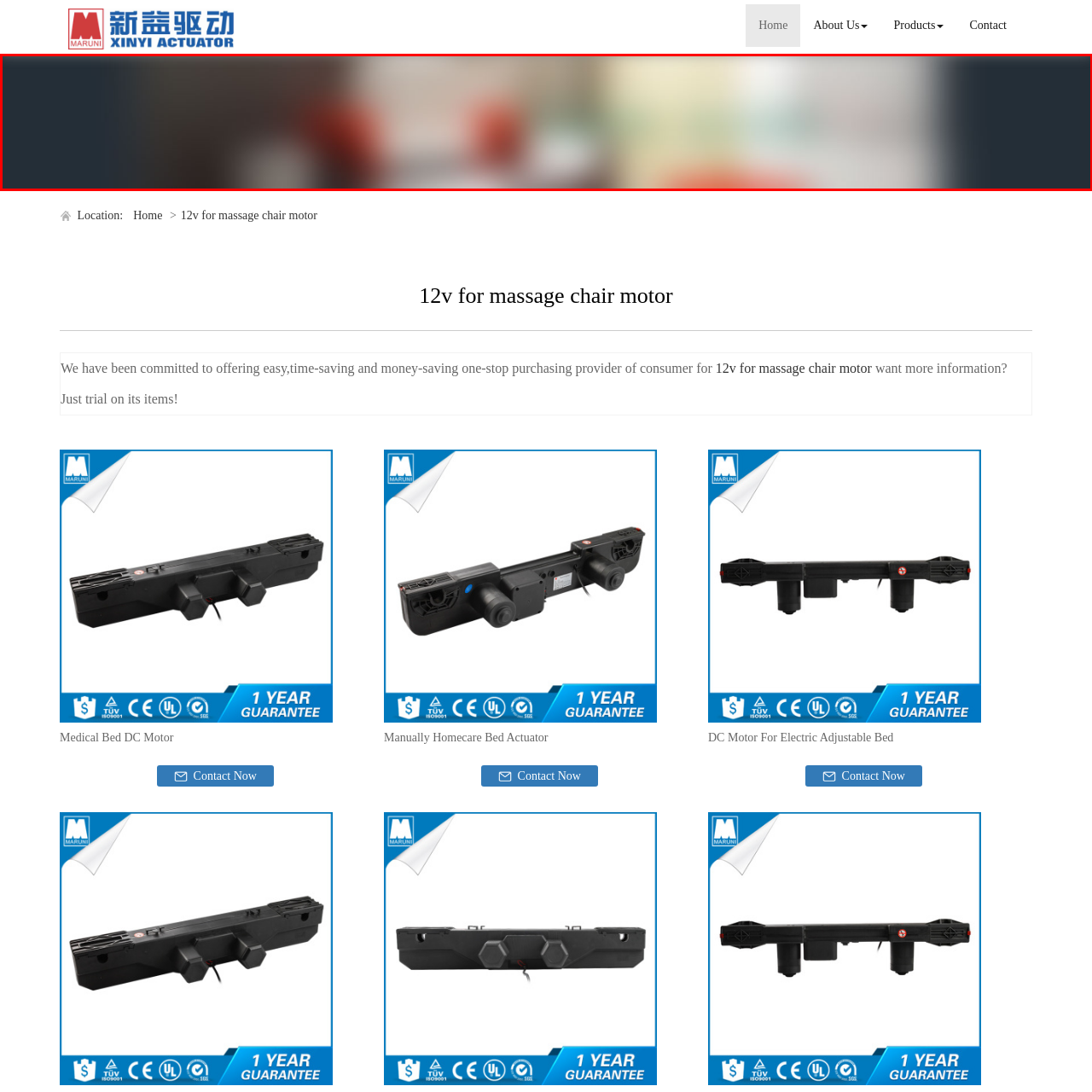Provide a thorough caption for the image that is surrounded by the red boundary.

The image showcases various massage chair motors from ZHEJIANG XINYI INTELLIGENT DRIVING TECHNOLOGY CO., LTD, highlighting their innovative design and functionality. The products are displayed in a clean, modern setting, emphasizing their sleek appearance and potential for enhancing relaxation and wellness. Each motor is engineered for efficiency, illustrating the company's commitment to quality and technological advancement in comfort solutions. This visual representation serves to inform potential customers about the advanced features and capabilities of their offerings in the realm of massage and therapeutic seating.